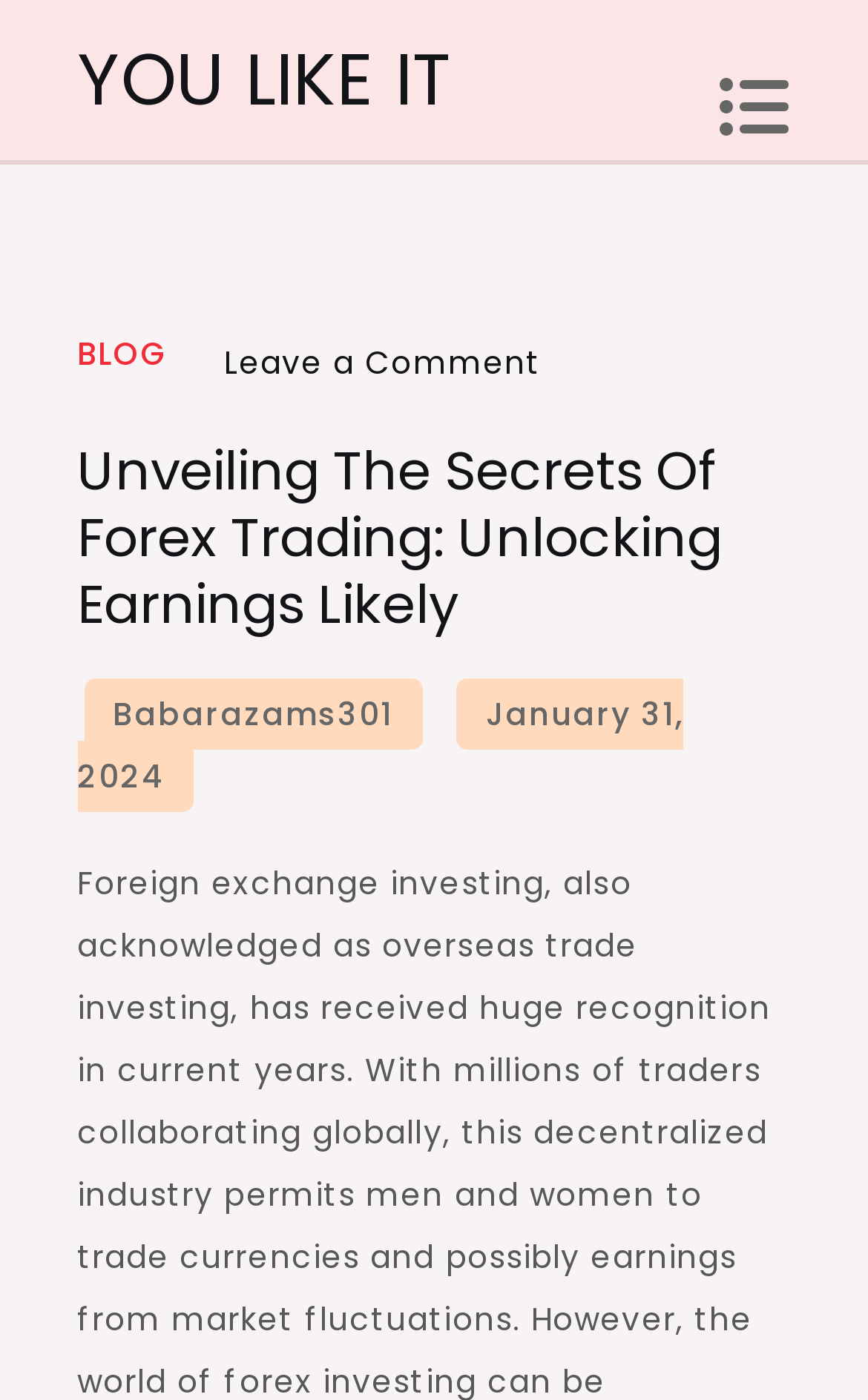Please answer the following question using a single word or phrase: 
What is the category of the blog post?

Forex Trading